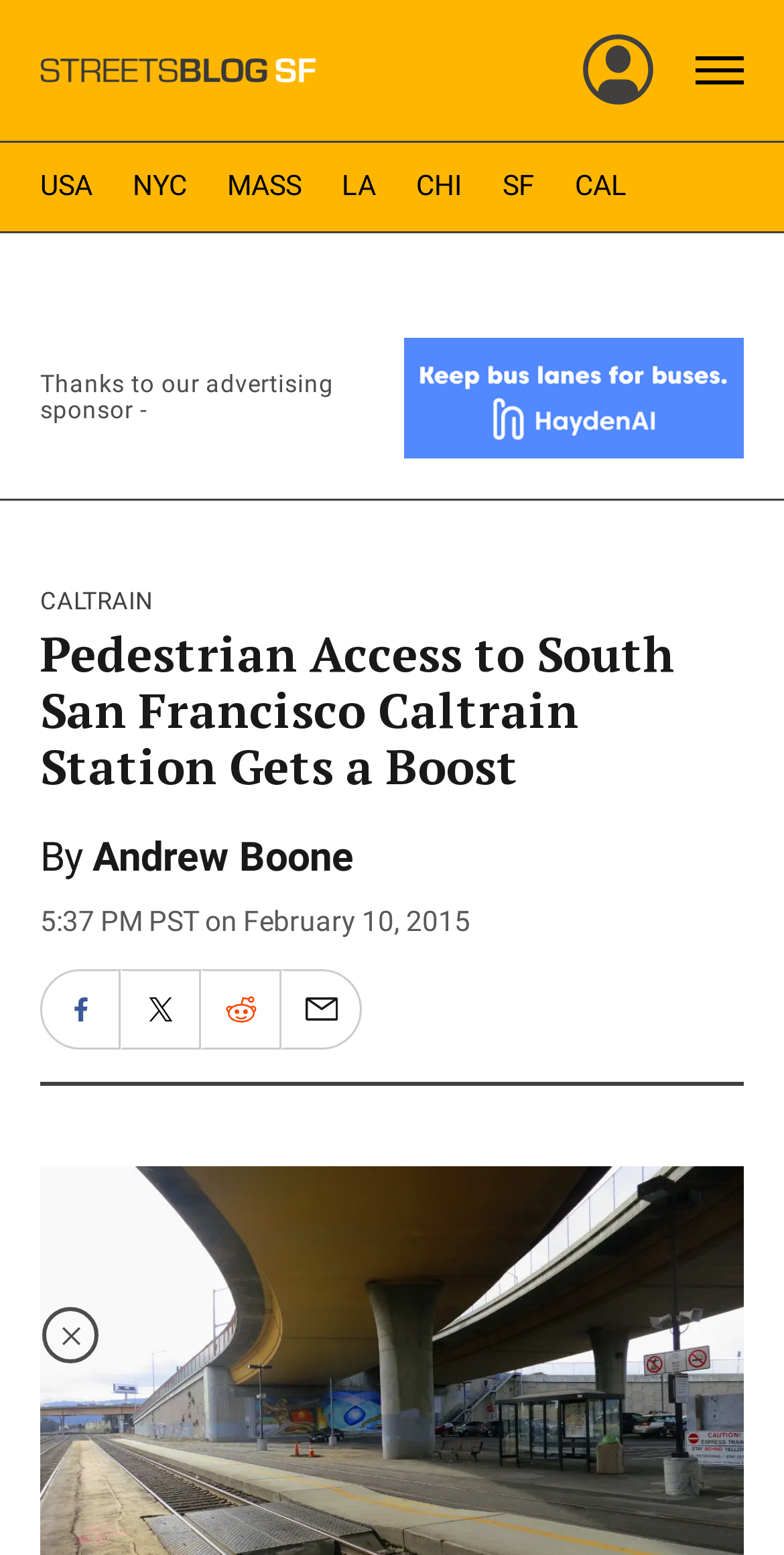Explain the webpage in detail.

The webpage is about the improvement of pedestrian access to the South San Francisco Caltrain station. At the top left, there is a link to the Streetsblog San Francisco home page, accompanied by a small image. To the right of this link, there is another link with an image, but no text. On the top right, there is a button to open the menu.

Below the top section, there is a navigation bar with links to different locations, including USA, NYC, MASS, LA, CHI, SF, and CAL. 

Further down, there is a link thanking an advertising sponsor, HaydenAI, with an image. Below this, there is a link to CALTRAIN, followed by a heading that summarizes the main topic of the webpage: "Pedestrian Access to South San Francisco Caltrain Station Gets a Boost".

The article is written by Andrew Boone, and the publication date and time are provided. There are also links to share the article on Facebook, X (formerly Twitter), Reddit, and via Email, each accompanied by a small image.

At the very bottom of the page, there is a button to close the footer ad, accompanied by a small image.